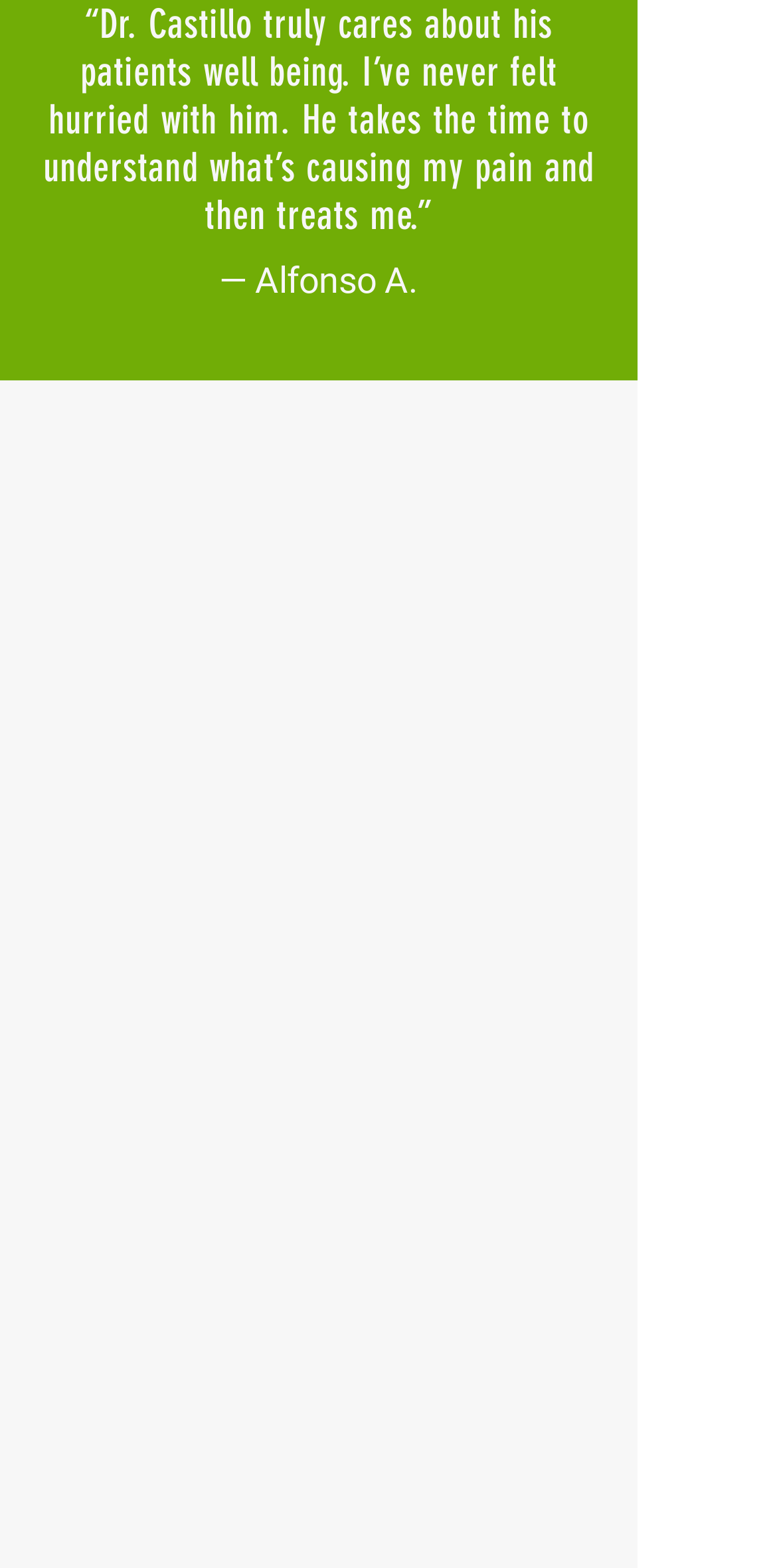Identify the bounding box coordinates for the region of the element that should be clicked to carry out the instruction: "Click on 'does honda dealership do inspections'". The bounding box coordinates should be four float numbers between 0 and 1, i.e., [left, top, right, bottom].

None